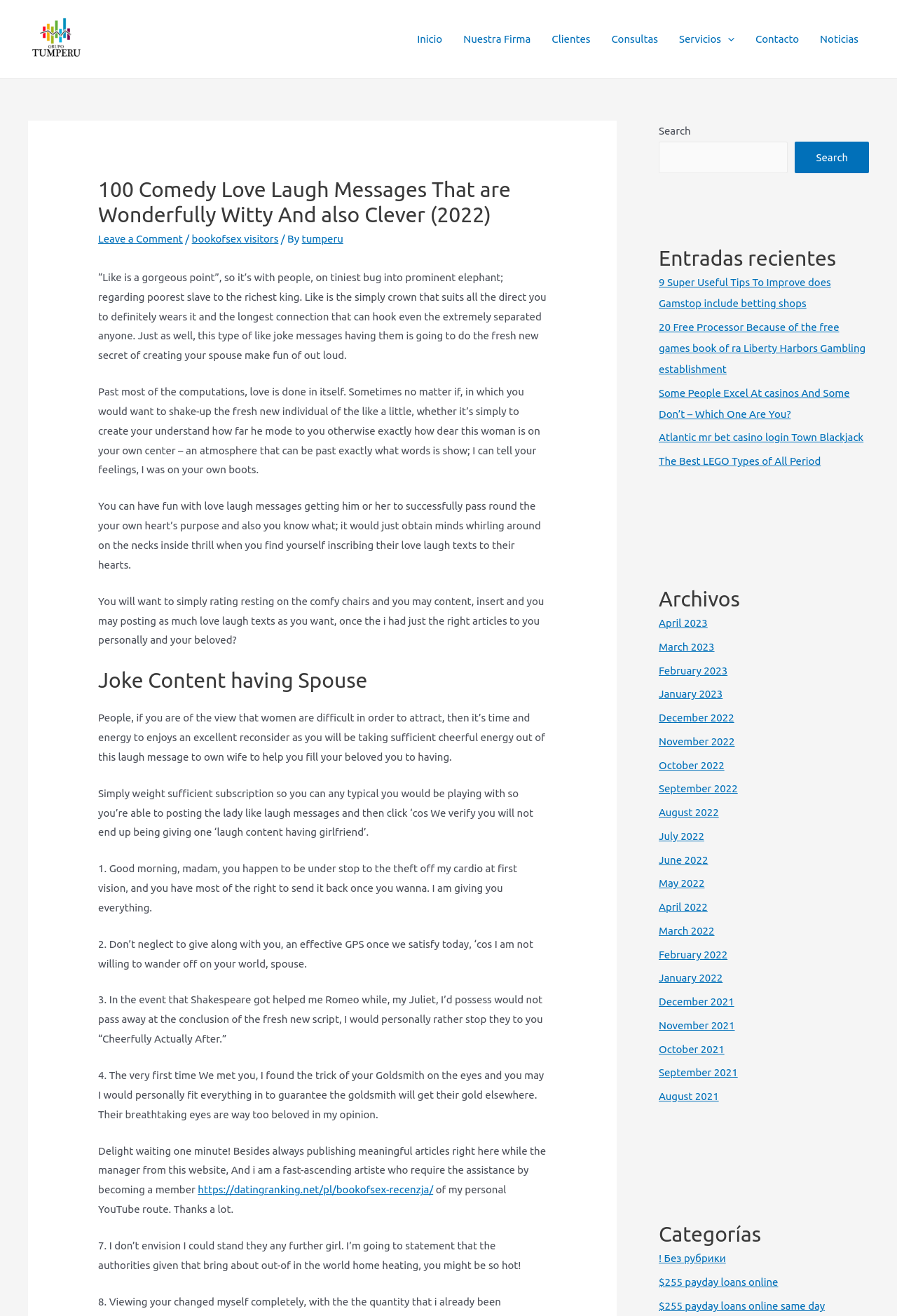From the webpage screenshot, predict the bounding box of the UI element that matches this description: "$255 payday loans online".

[0.734, 0.969, 0.868, 0.979]